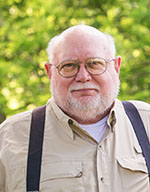Give a thorough explanation of the image.

The image features a middle-aged man with a full white beard and round glasses, smiling gently at the camera. He is wearing a light-colored button-up shirt and black suspenders, which suggests a comfortable yet thoughtful style. The background is blurred, showcasing lush greenery, likely indicating an outdoor setting. This image is associated with Ken Steinhoff, a veteran journalist from the Cape Girardeau Central High School Class of 1965. His extensive career in the journalism field has spanned several decades across various states, and he has dedicated his time post-retirement to archiving historical images and narratives.